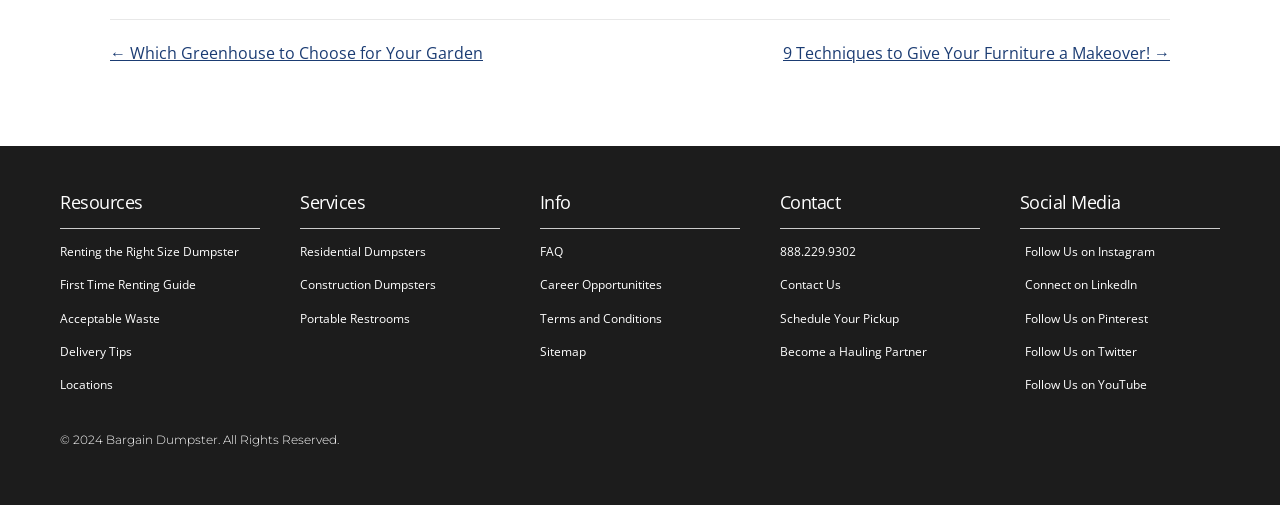Provide the bounding box coordinates of the HTML element this sentence describes: "FAQ". The bounding box coordinates consist of four float numbers between 0 and 1, i.e., [left, top, right, bottom].

[0.422, 0.474, 0.44, 0.525]